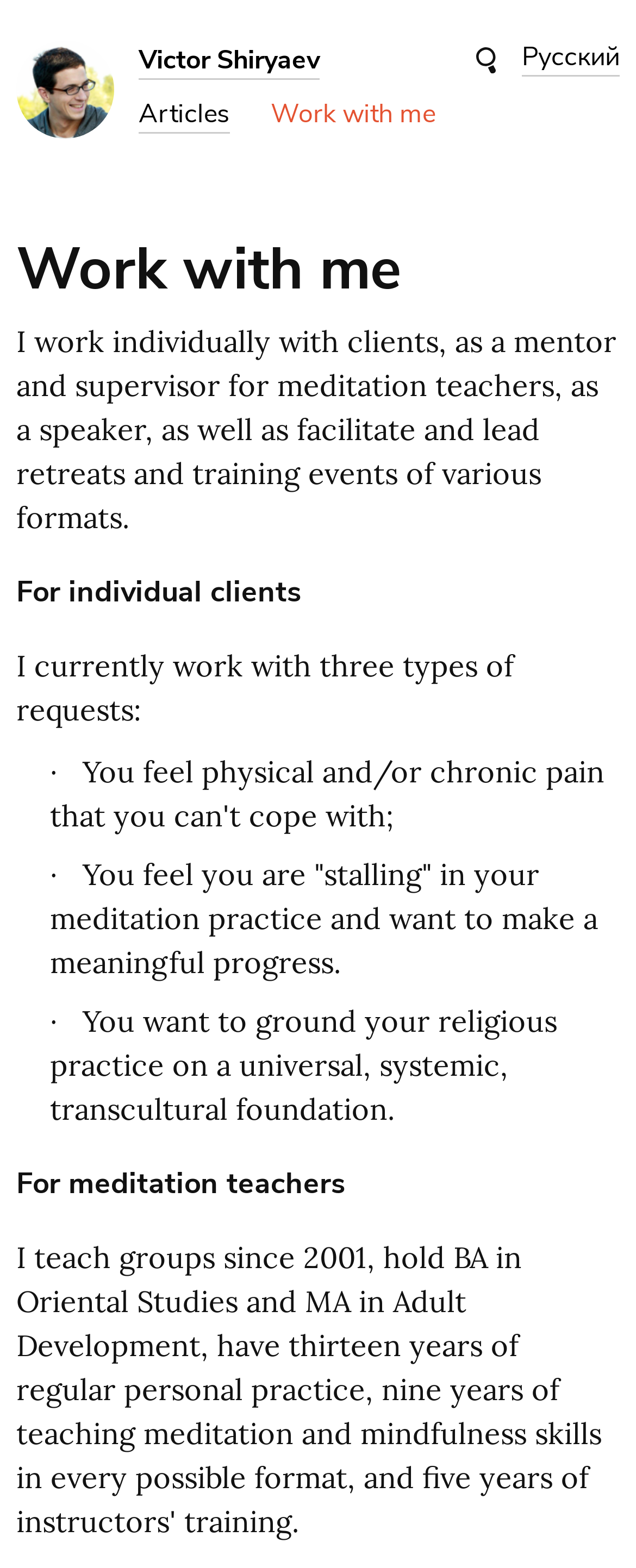Articulate a complete and detailed caption of the webpage elements.

The webpage is about Victor Shiryaev, a meditation mentor and speaker. At the top right corner, there is a link to switch the language to Russian. Below it, there is a textbox, likely for searching or inputting information. 

On the left side, there is an image of Victor Shiryaev, accompanied by a link with his name. Next to the image, there is a heading with his name again. 

The main content of the webpage is divided into sections. The first section is about working with Victor Shiryaev, where he describes his services as a mentor, supervisor, speaker, and facilitator of retreats and training events. 

Below this introduction, there are two subsections. The first subsection is for individual clients, where Victor explains that he works with three types of requests. These requests are listed below, including feeling stuck in meditation practice, wanting to ground religious practice on a universal foundation, and another request that is not specified. 

The second subsection is for meditation teachers, but its content is not specified. 

At the top of the page, there are links to other sections, including "Articles" and "Work with me", which is the current section.